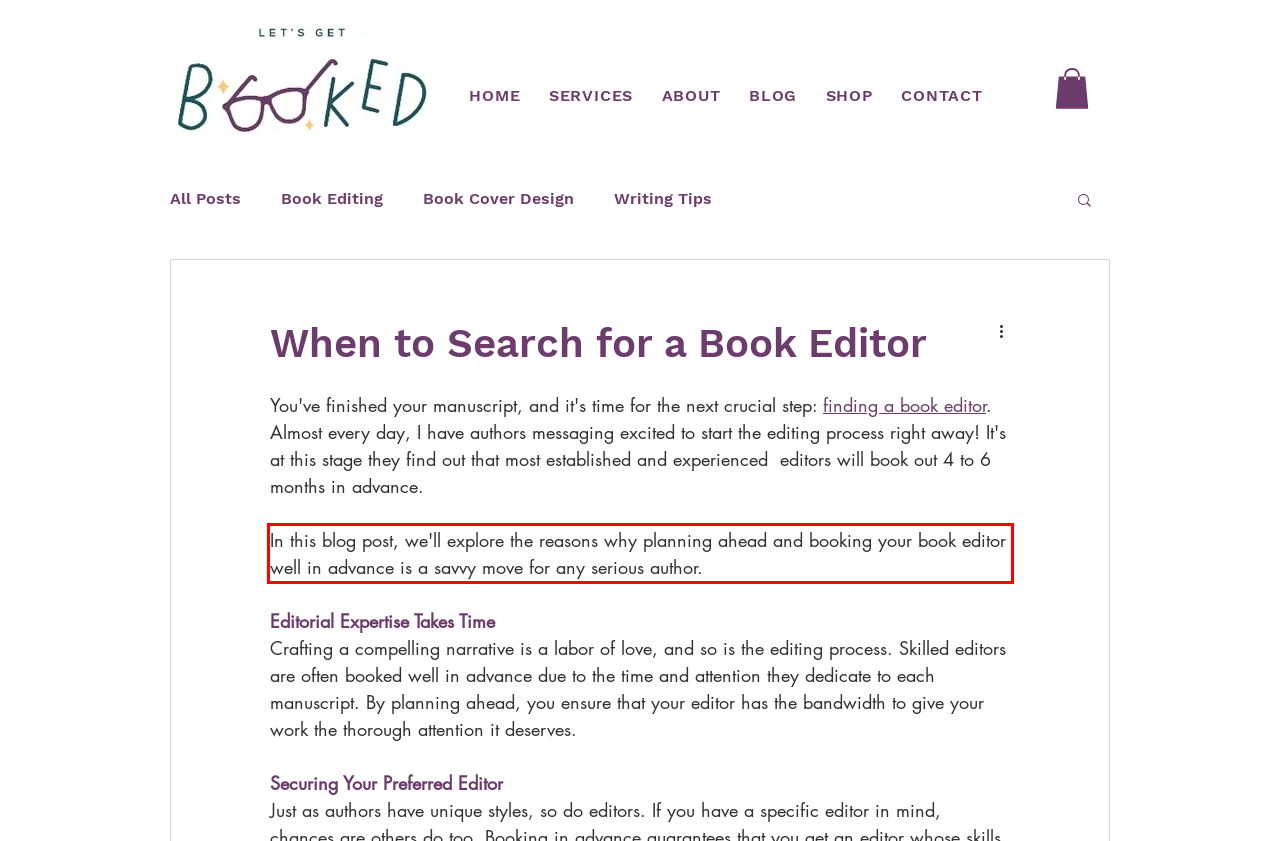Locate the red bounding box in the provided webpage screenshot and use OCR to determine the text content inside it.

In this blog post, we'll explore the reasons why planning ahead and booking your book editor well in advance is a savvy move for any serious author.